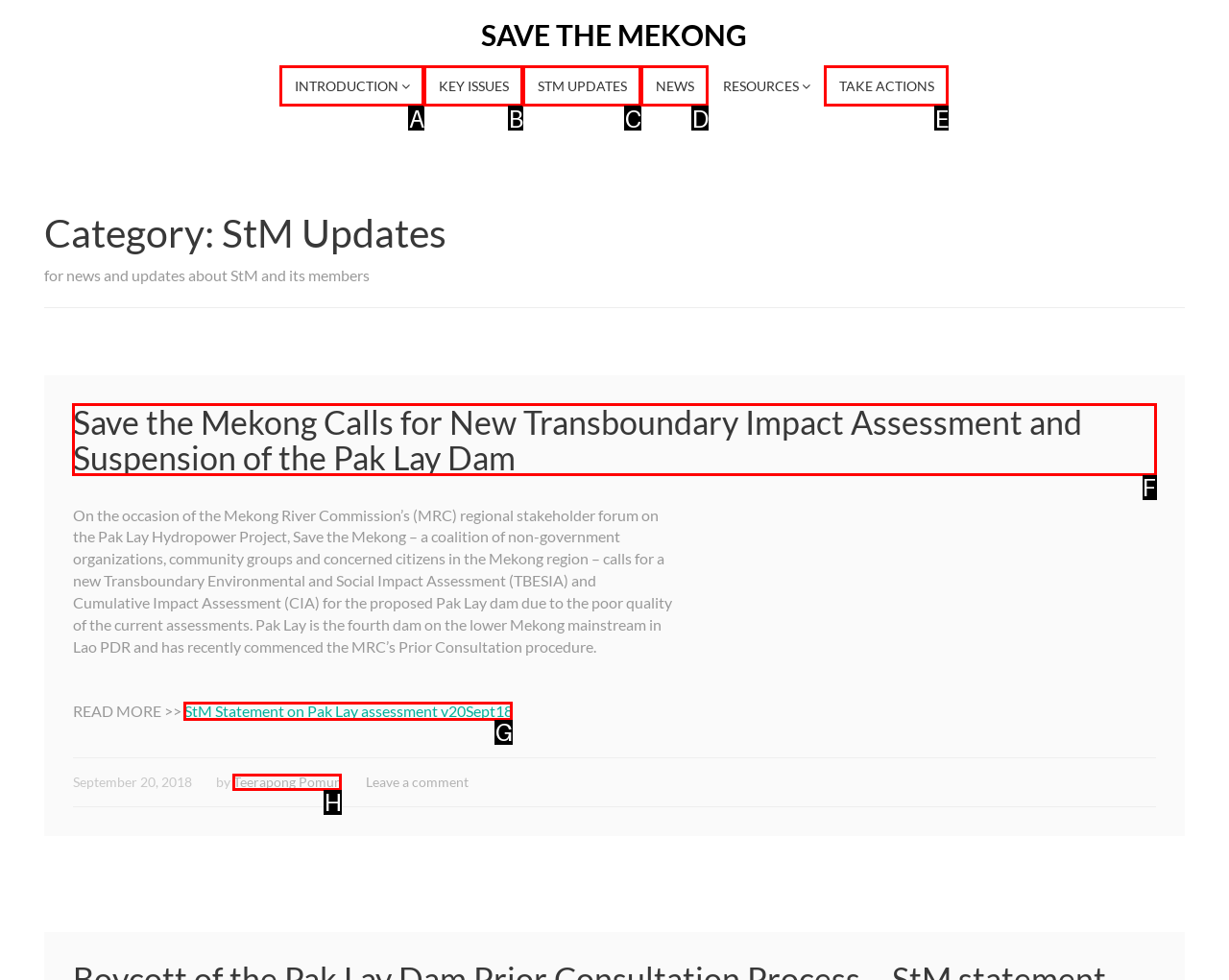Identify the correct UI element to click to follow this instruction: Read the article 'Save the Mekong Calls for New Transboundary Impact Assessment and Suspension of the Pak Lay Dam'
Respond with the letter of the appropriate choice from the displayed options.

F